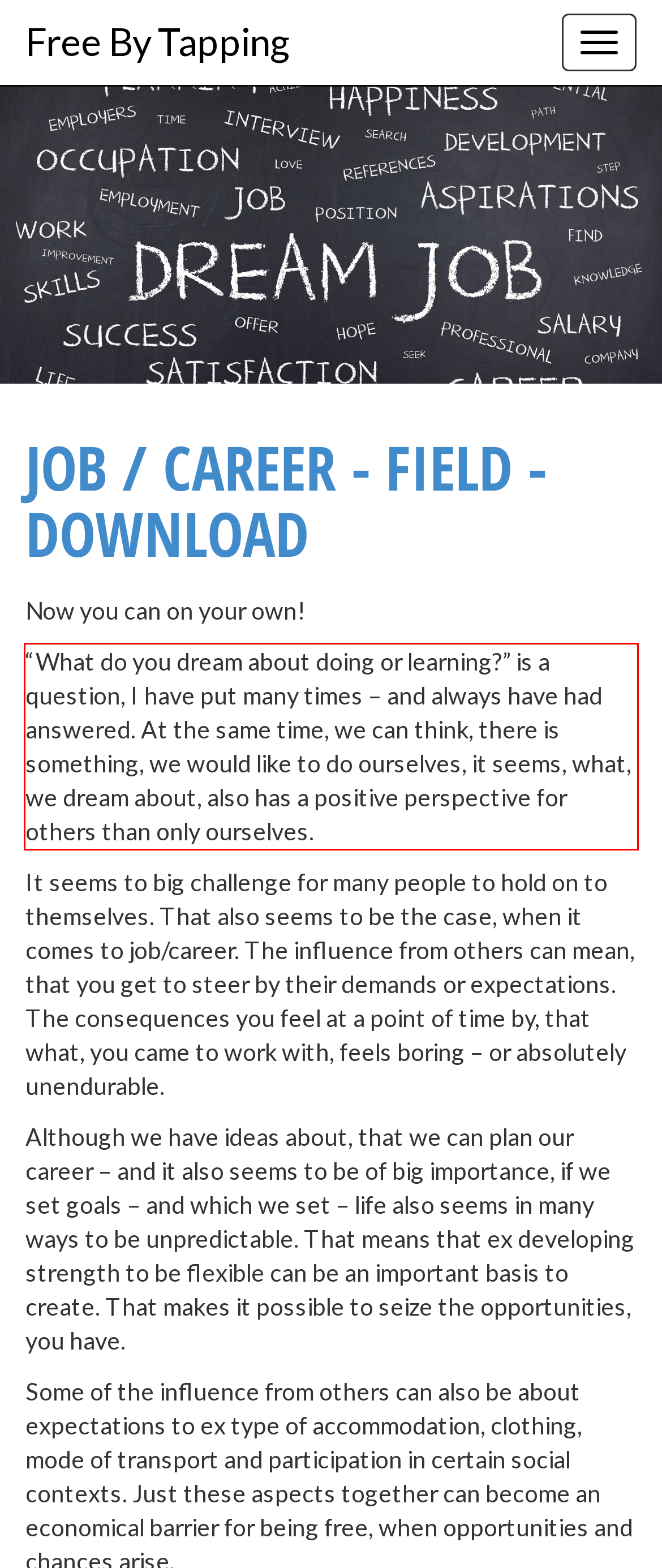Identify the red bounding box in the webpage screenshot and perform OCR to generate the text content enclosed.

“What do you dream about doing or learning?” is a question, I have put many times – and always have had answered. At the same time, we can think, there is something, we would like to do ourselves, it seems, what, we dream about, also has a positive perspective for others than only ourselves.